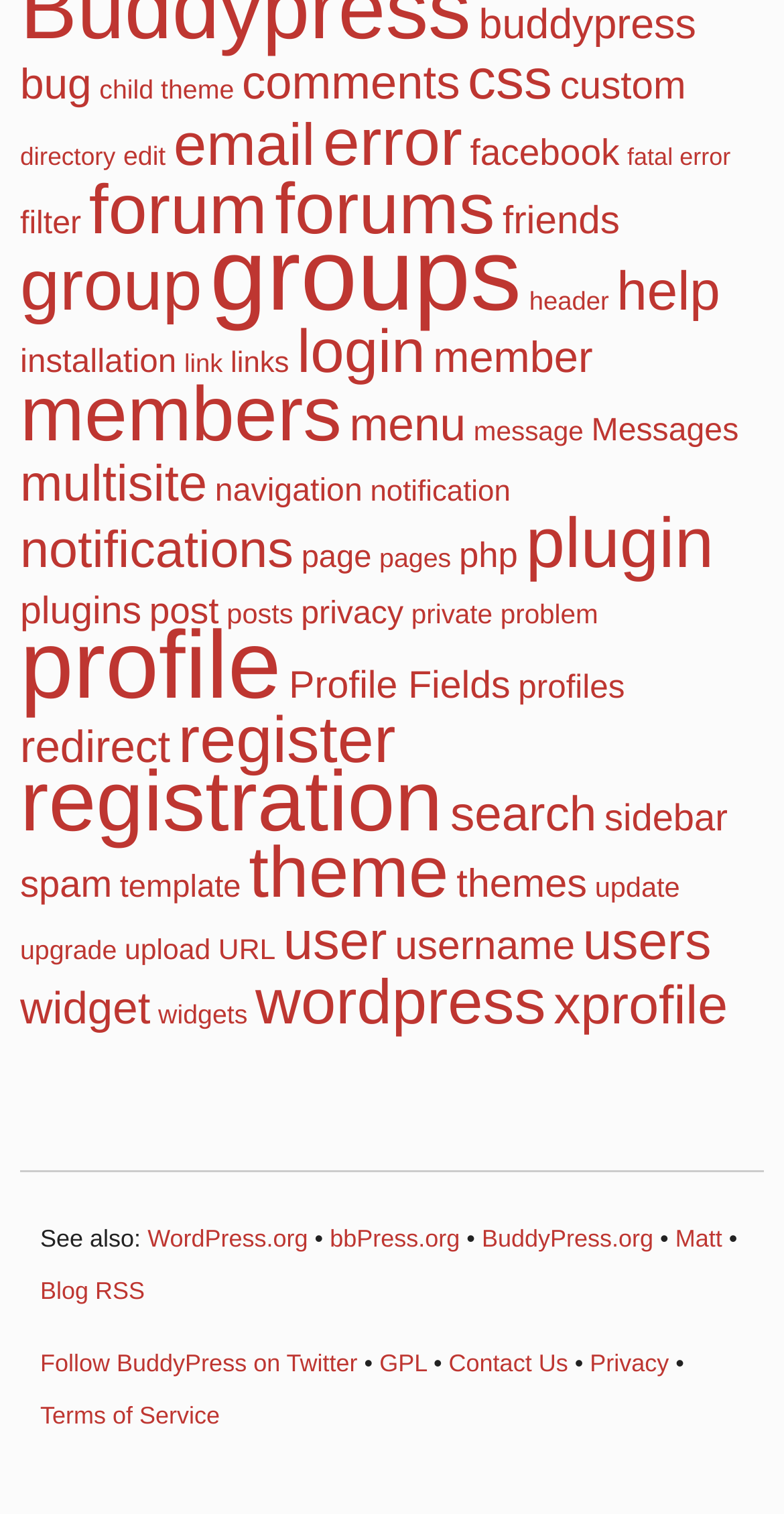Please identify the bounding box coordinates of the element that needs to be clicked to execute the following command: "go to WordPress.org". Provide the bounding box using four float numbers between 0 and 1, formatted as [left, top, right, bottom].

[0.188, 0.809, 0.393, 0.827]